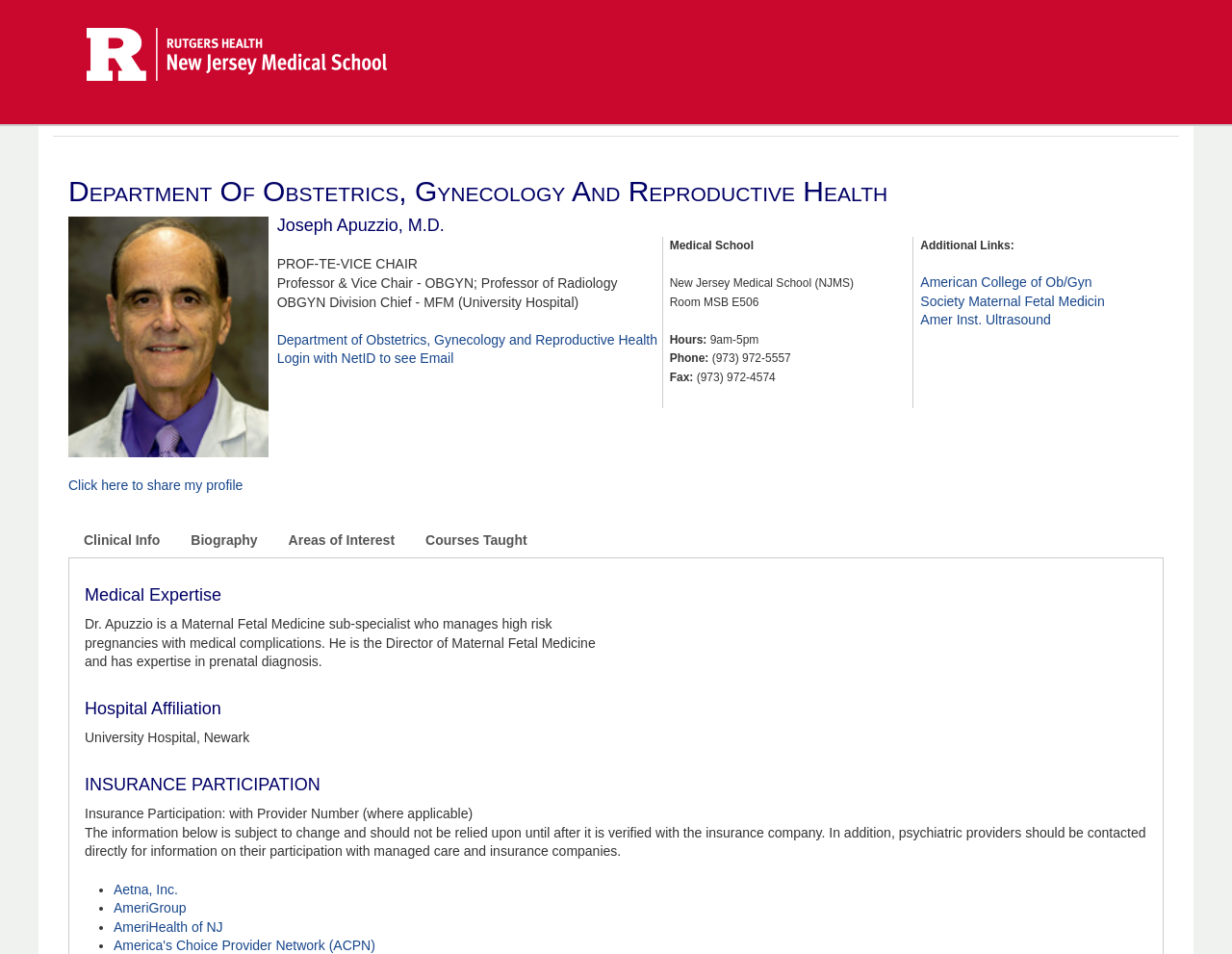Find the bounding box of the web element that fits this description: "America's Choice Provider Network (ACPN)".

[0.092, 0.983, 0.305, 0.999]